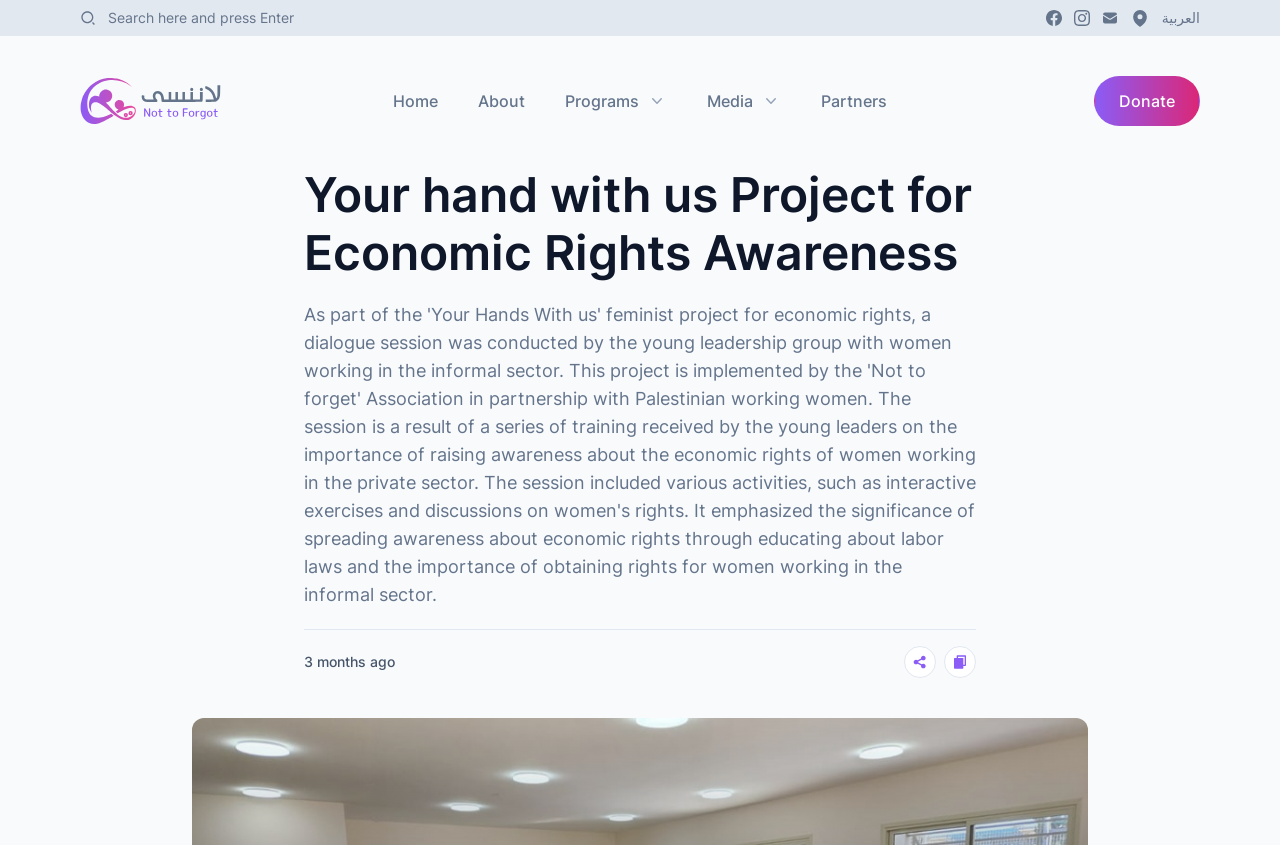Please indicate the bounding box coordinates for the clickable area to complete the following task: "Explore Programs". The coordinates should be specified as four float numbers between 0 and 1, i.e., [left, top, right, bottom].

[0.441, 0.105, 0.521, 0.134]